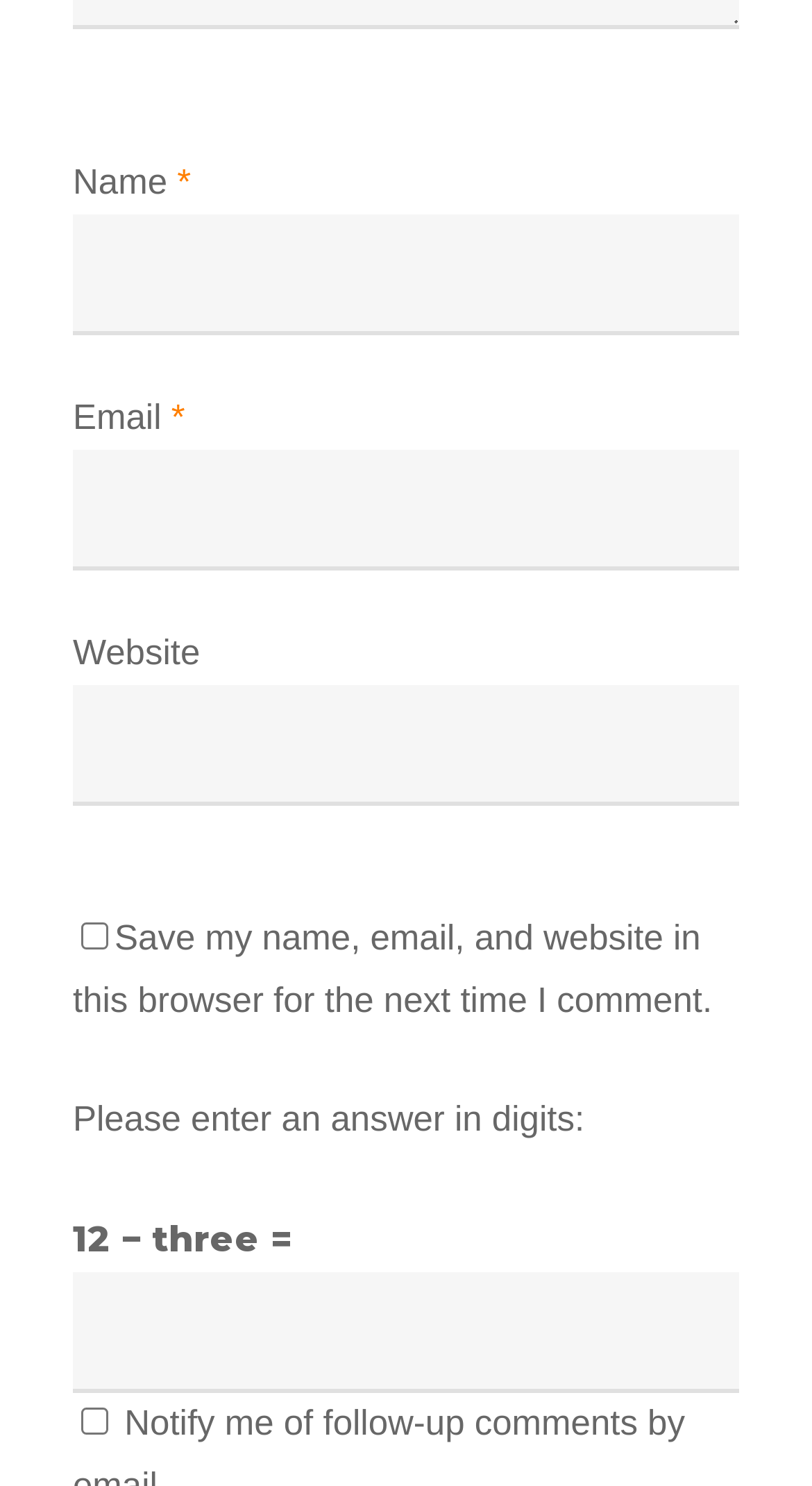Using a single word or phrase, answer the following question: 
What is the purpose of the checkbox above the math problem?

Save my name, email, and website